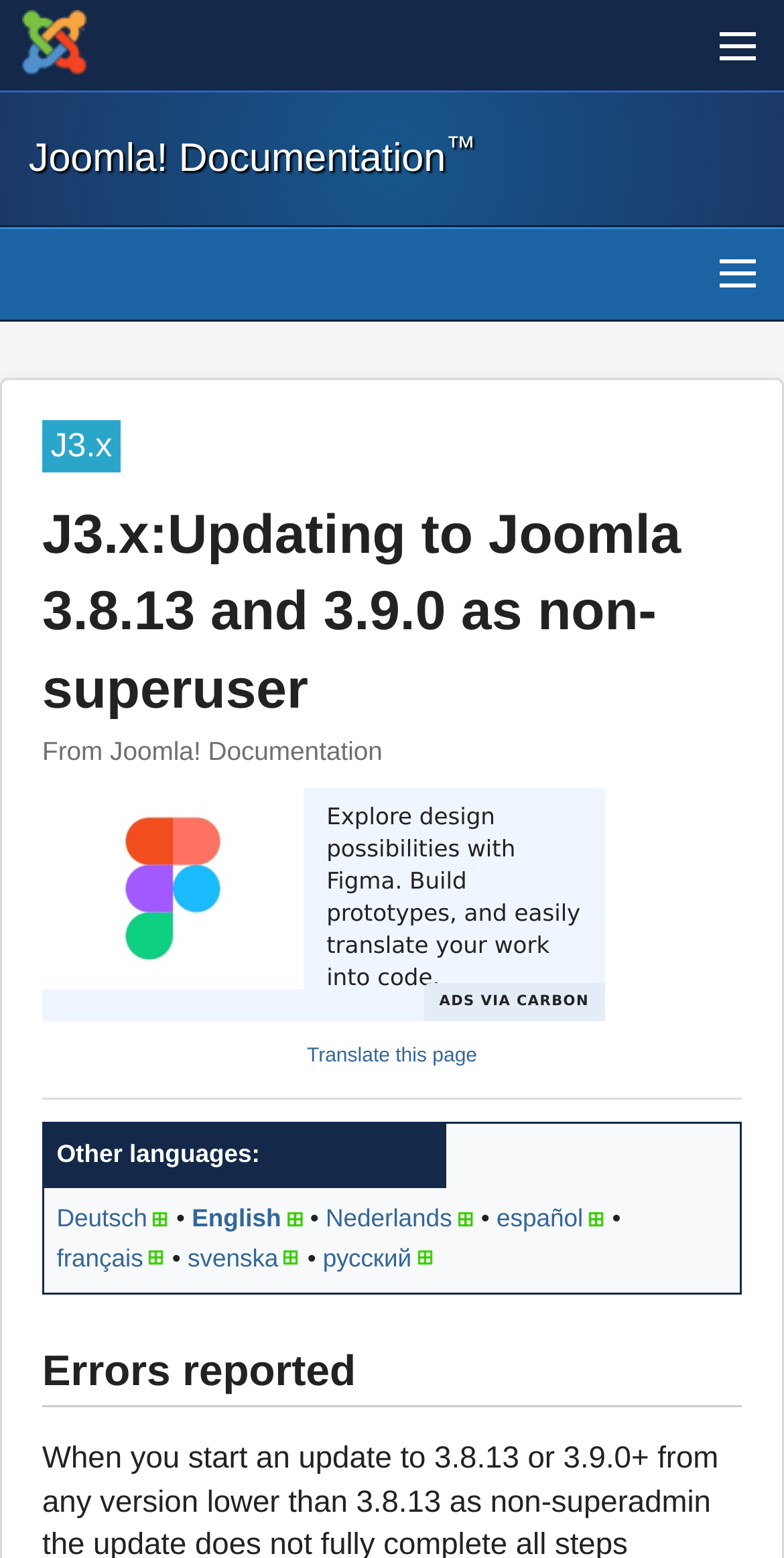Respond with a single word or phrase for the following question: 
What is the purpose of the search box?

Search Joomla! Documentation